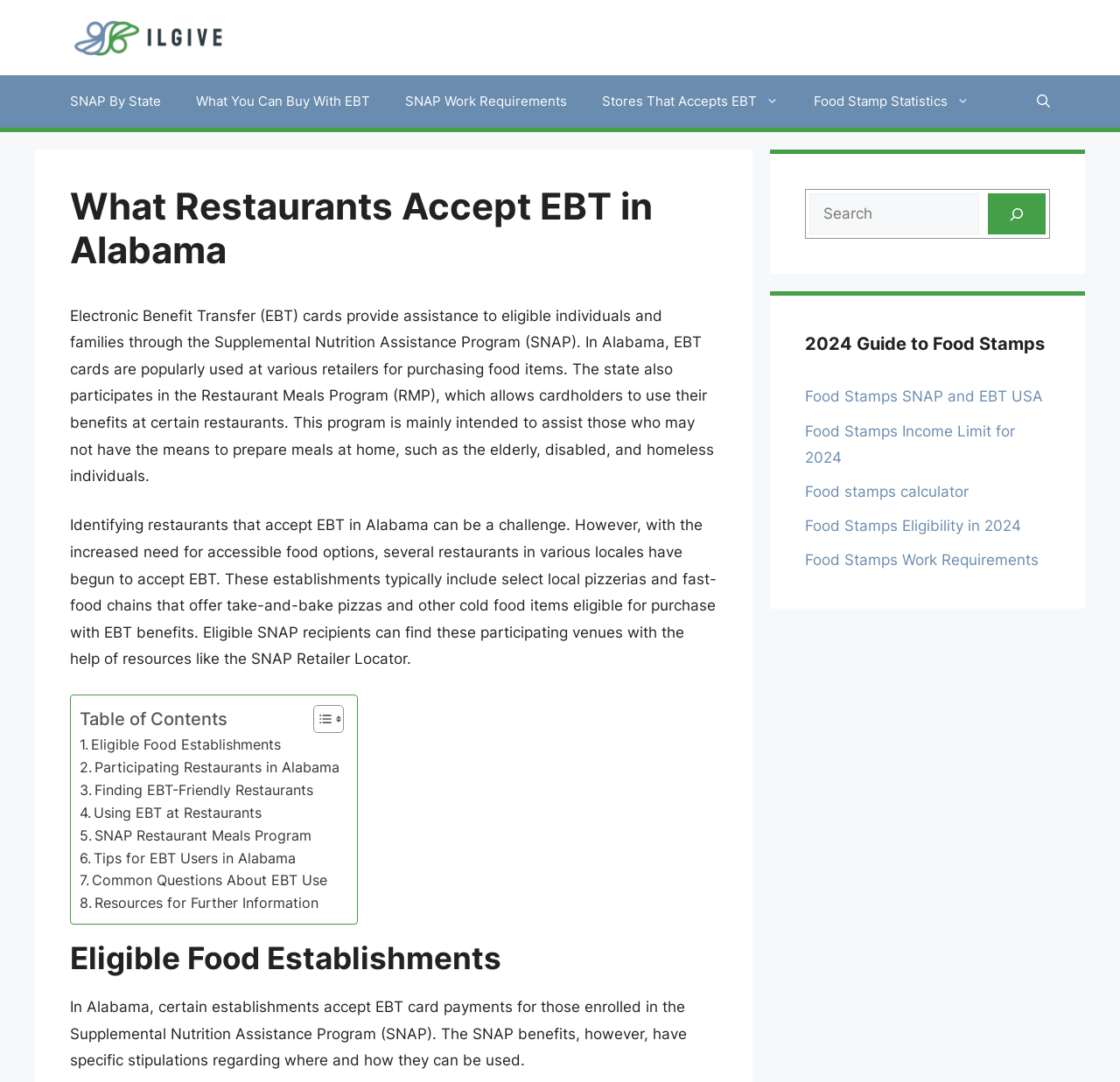Please identify the bounding box coordinates of the area I need to click to accomplish the following instruction: "Find participating restaurants in Alabama".

[0.071, 0.699, 0.303, 0.72]